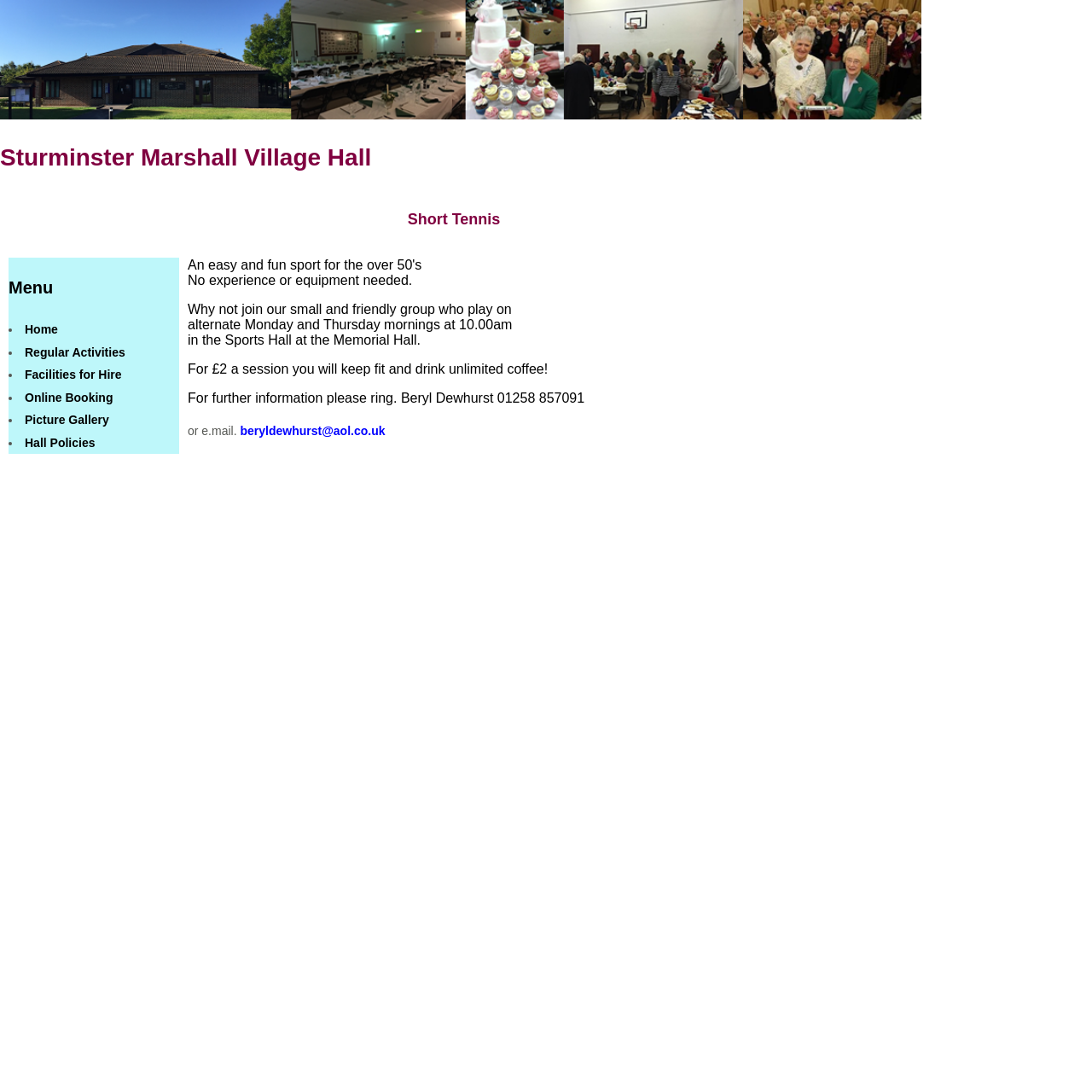Given the webpage screenshot and the description, determine the bounding box coordinates (top-left x, top-left y, bottom-right x, bottom-right y) that define the location of the UI element matching this description: Facilities for Hire

[0.023, 0.337, 0.111, 0.349]